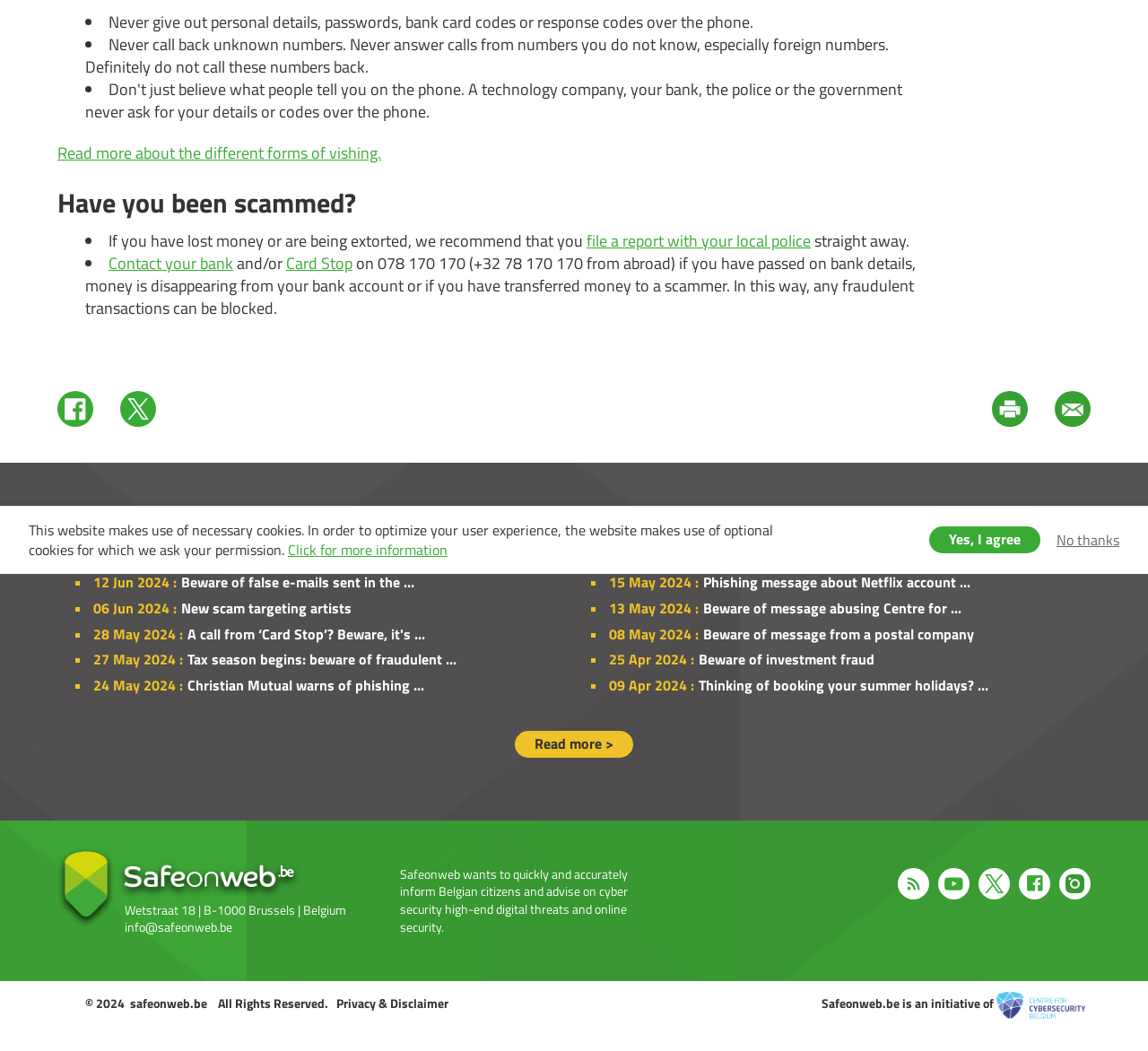Please provide the bounding box coordinates in the format (top-left x, top-left y, bottom-right x, bottom-right y). Remember, all values are floating point numbers between 0 and 1. What is the bounding box coordinate of the region described as: Facebook

[0.888, 0.826, 0.915, 0.856]